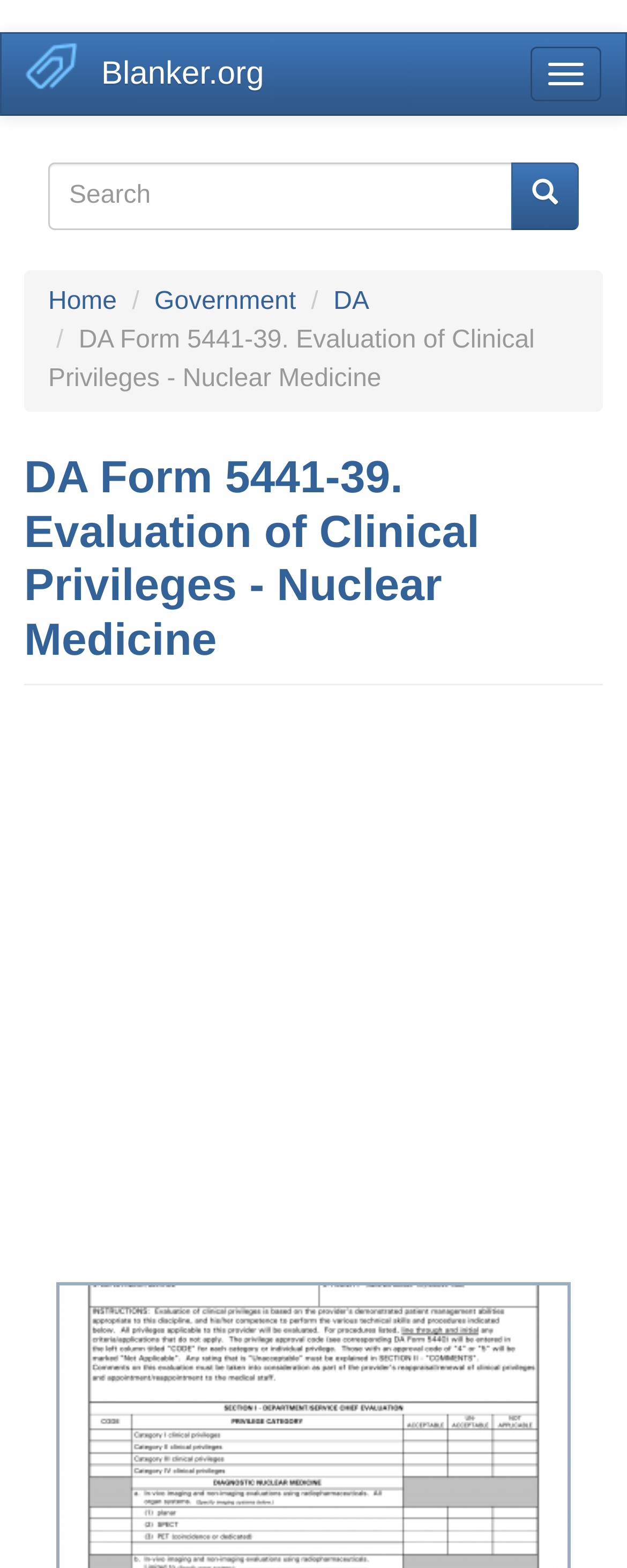Kindly determine the bounding box coordinates for the area that needs to be clicked to execute this instruction: "Search for a form".

[0.077, 0.104, 0.818, 0.147]